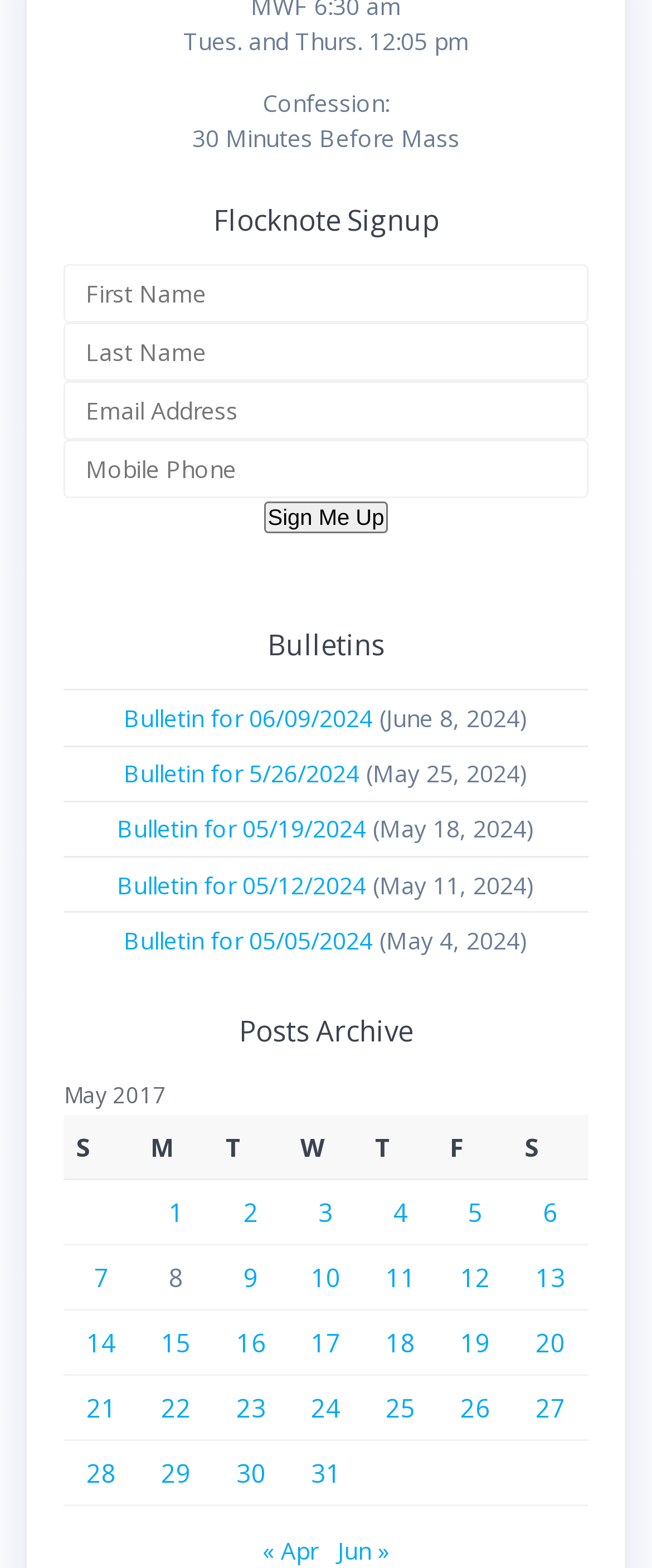Please give a short response to the question using one word or a phrase:
What is the confession schedule?

30 Minutes Before Mass